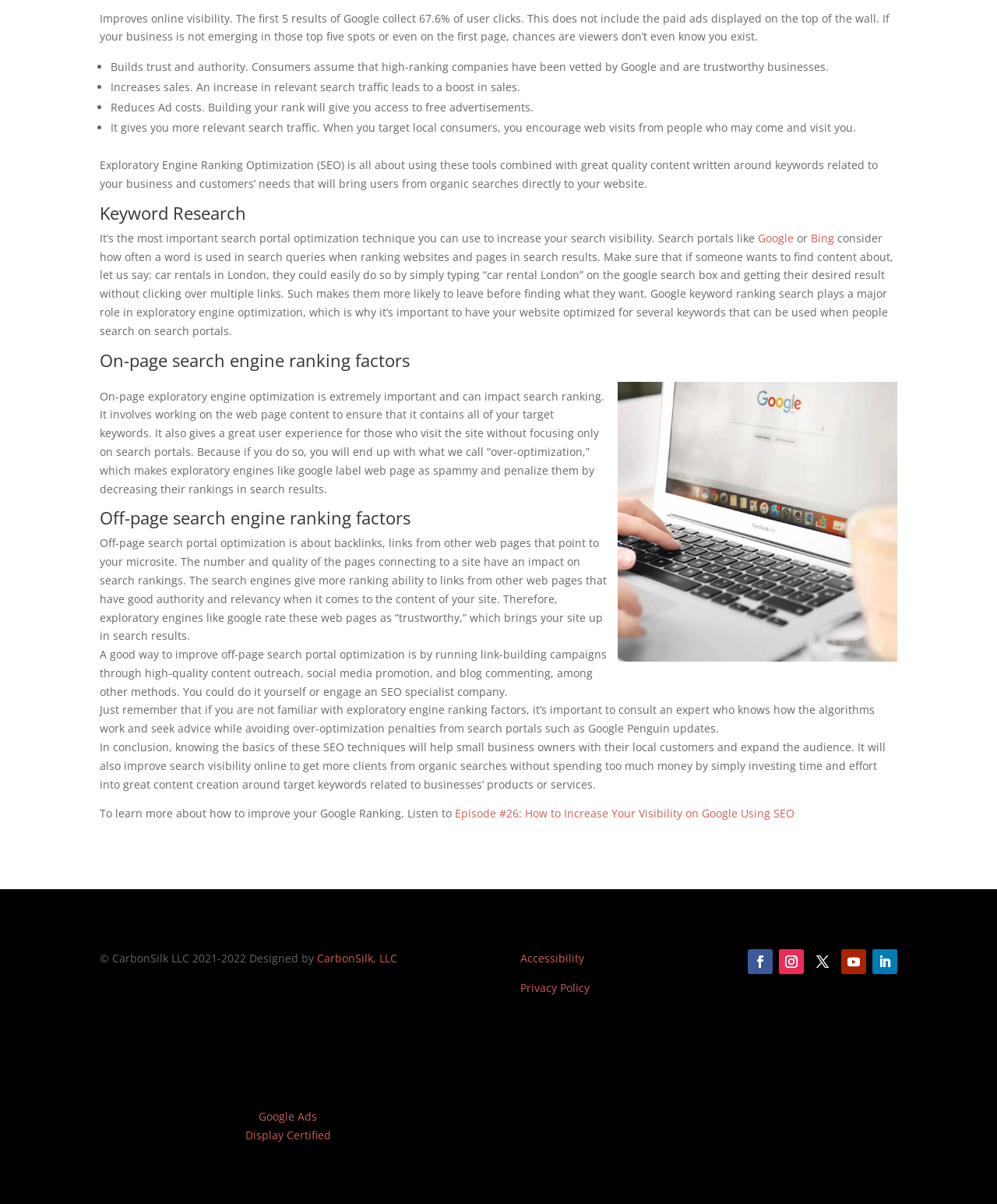Find the bounding box coordinates for the HTML element described in this sentence: "Google Ads Display Certified". Provide the coordinates as four float numbers between 0 and 1, in the format [left, top, right, bottom].

[0.246, 0.921, 0.332, 0.949]